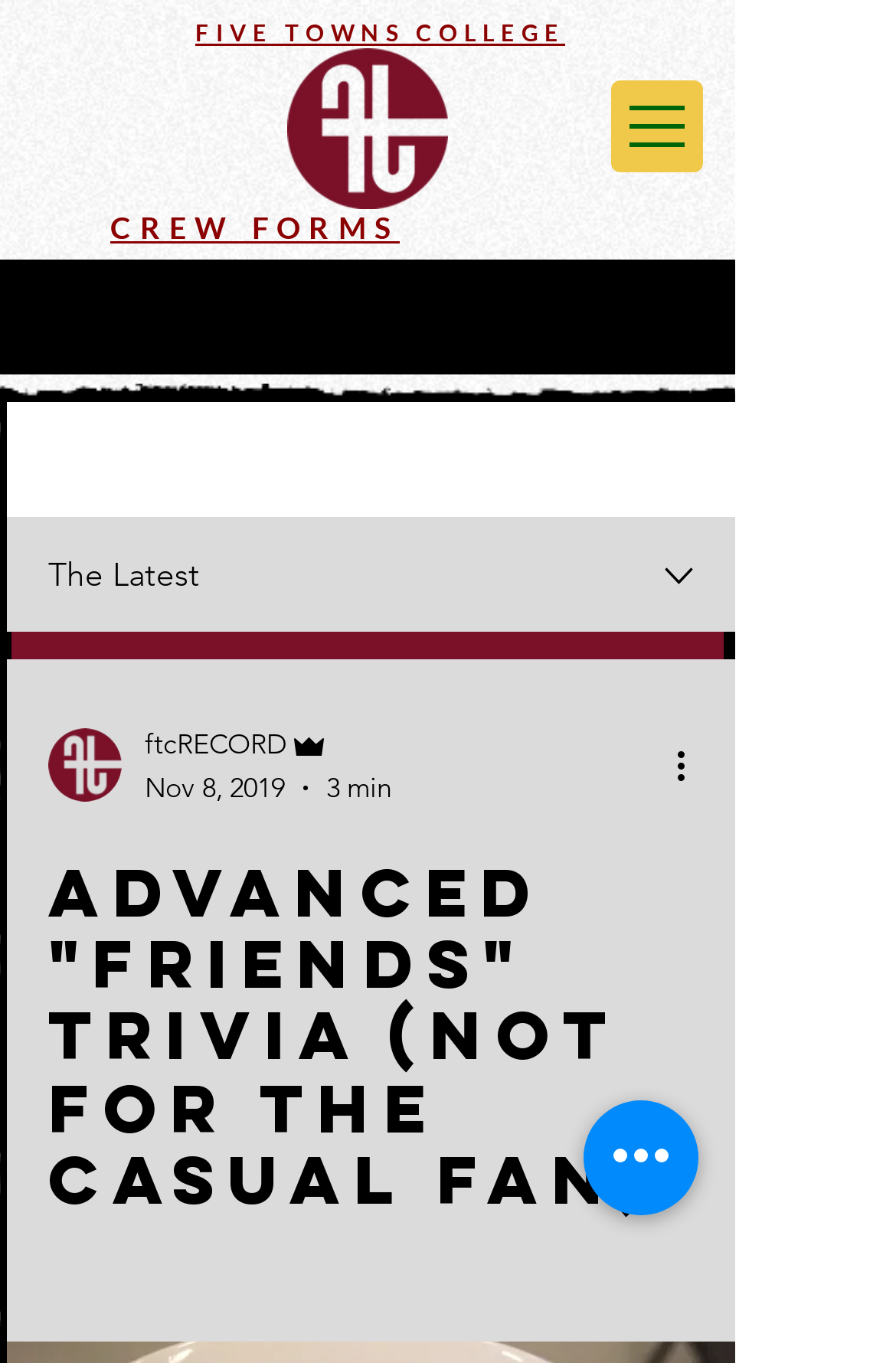Provide a short answer to the following question with just one word or phrase: How many buttons are there in the webpage?

3